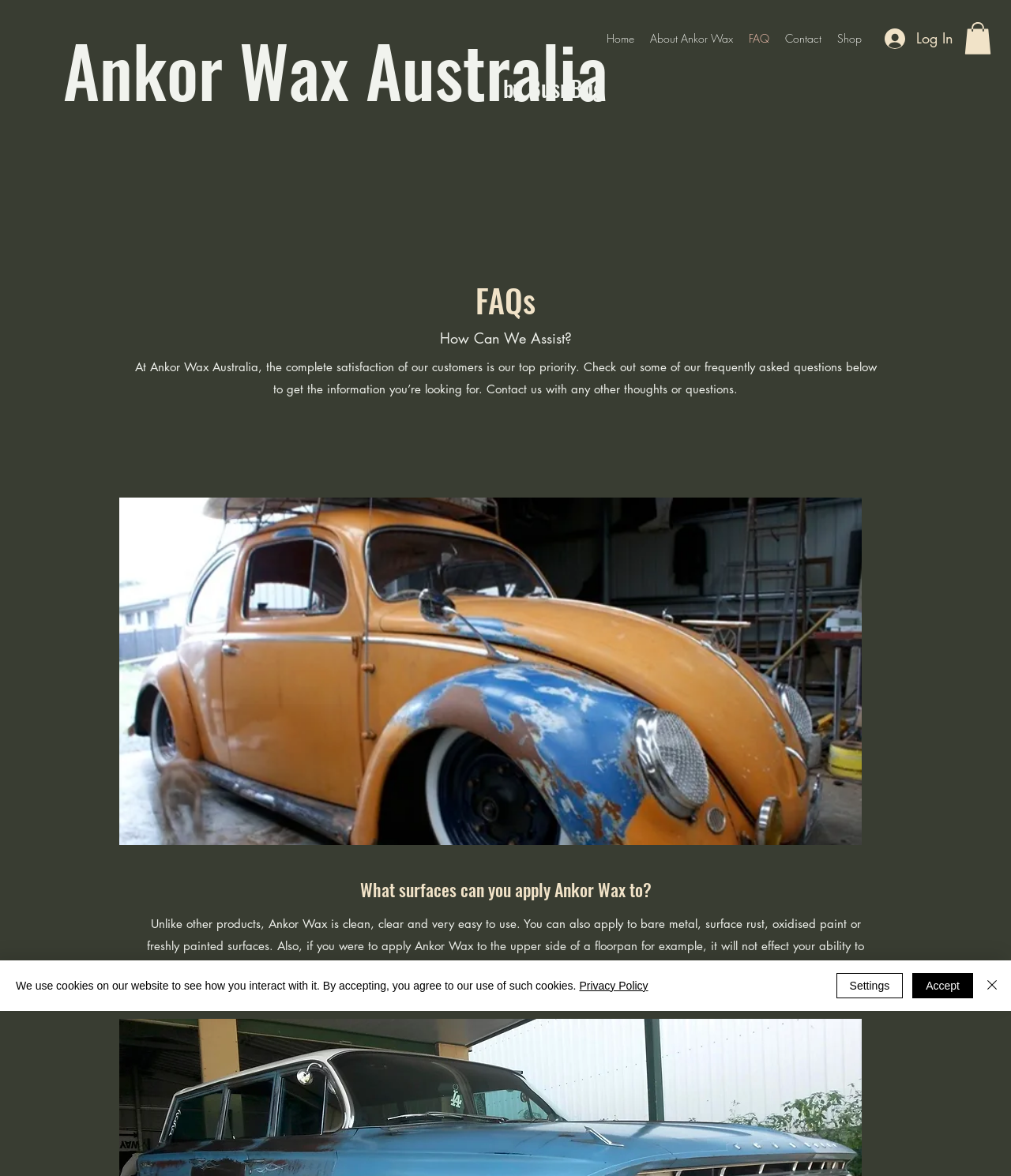Illustrate the webpage with a detailed description.

The webpage is about Ankor Wax Australia, with a prominent heading at the top left corner. Below the heading, there is a navigation menu with five links: Home, About Ankor Wax, FAQ, Contact, and Shop. To the right of the navigation menu, there are two buttons: Log In and another button with an image. 

Further down, there is a heading "by BusnBug" at the top center of the page. Below this heading, there is a large heading "FAQs" that spans most of the width of the page. Under the "FAQs" heading, there is a section with a heading "How Can We Assist?" and a paragraph of text that explains the company's commitment to customer satisfaction. 

Below this section, there is an image of a car with Ankor Wax applied, taking up most of the width of the page. Under the image, there is a heading "What surfaces can you apply Ankor Wax to?" followed by a paragraph of text that explains the various surfaces the product can be applied to.

At the very bottom of the page, there is a cookie policy alert with a link to the Privacy Policy and three buttons: Accept, Settings, and Close. The Close button has an image of a close icon.